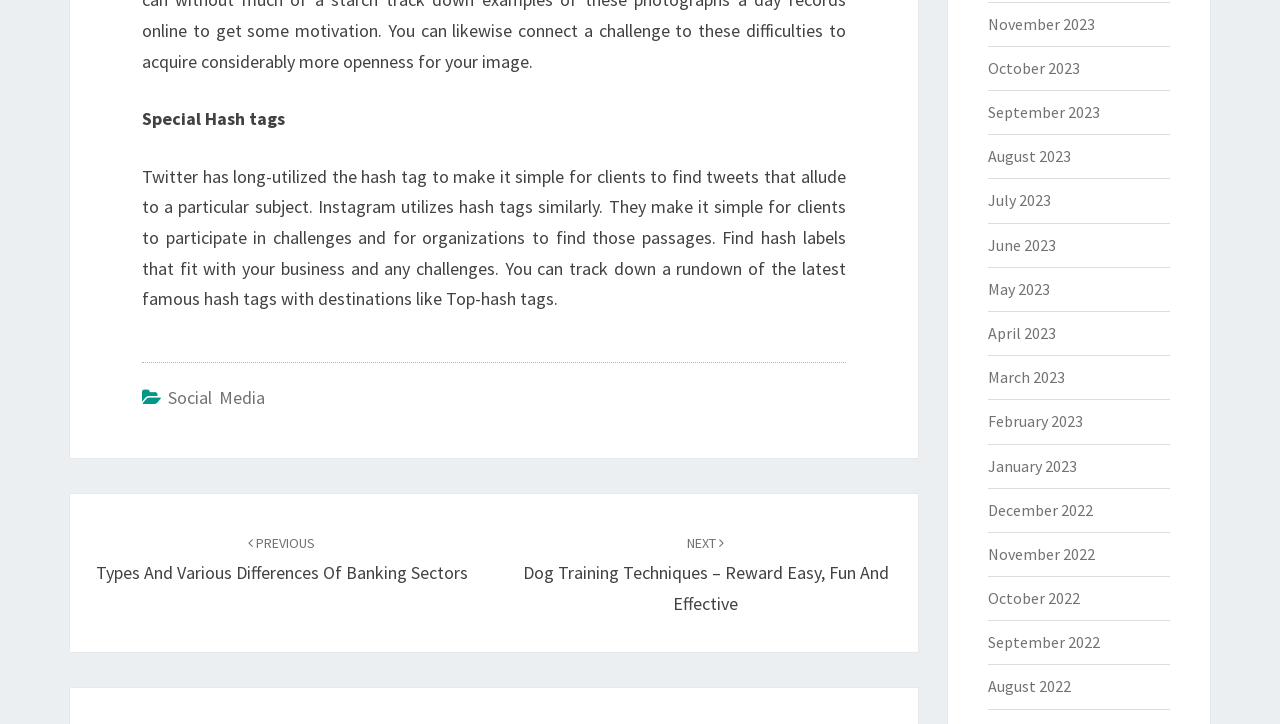Specify the bounding box coordinates of the area to click in order to follow the given instruction: "View posts from November 2023."

[0.771, 0.019, 0.855, 0.046]